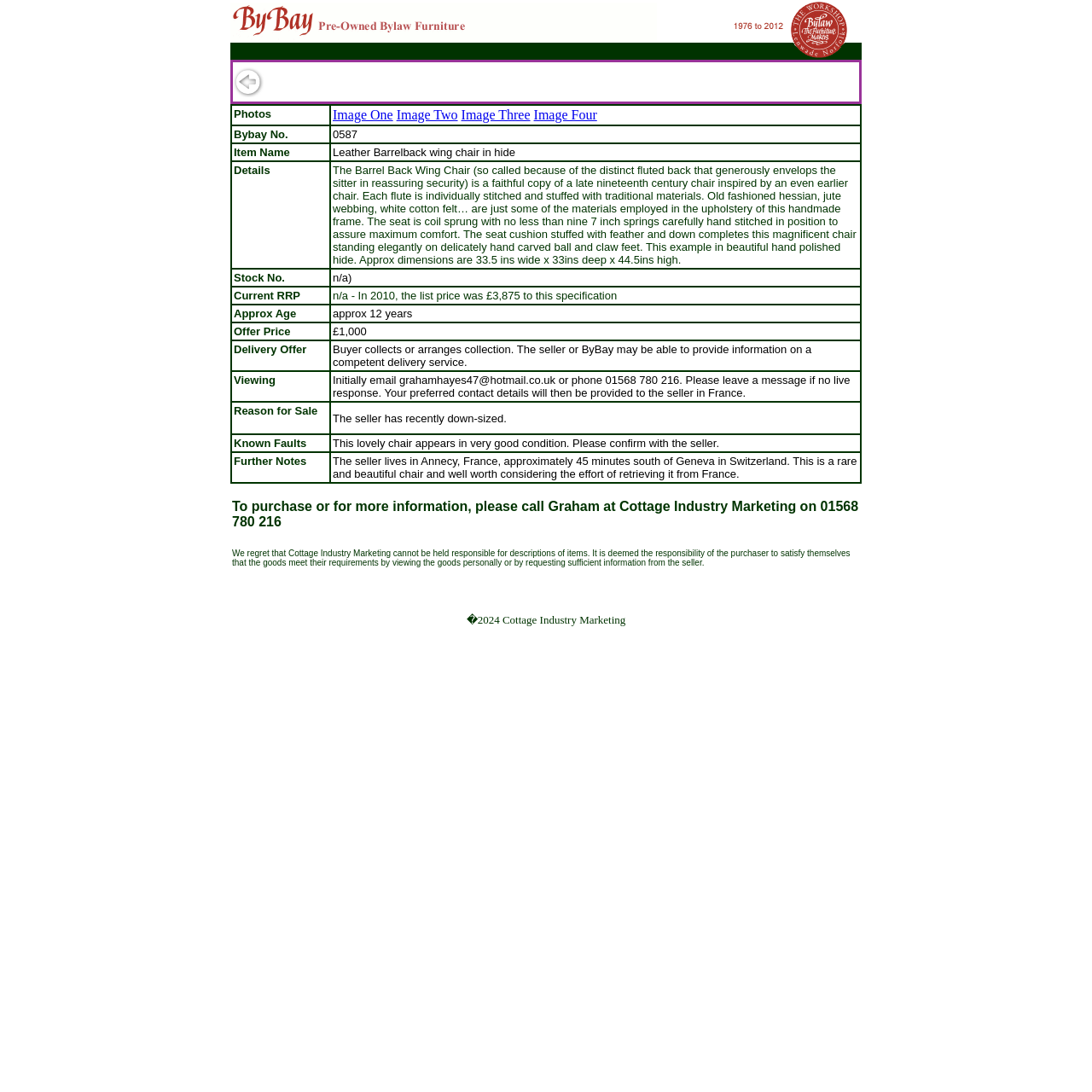Give a full account of the webpage's elements and their arrangement.

The webpage is an online trading resource for used Bylaw furniture, specifically showcasing a leather barrelback wing chair. At the top, there are two images, one on the left and one on the right, with a small gap in between. Below these images, there is a table with multiple rows, each containing information about the chair, such as its name, description, details, stock number, current RRP, approximate age, offer price, delivery offer, viewing, reason for sale, known faults, and further notes.

The table has a total of 13 rows, with two columns in each row. The left column contains the category names, and the right column contains the corresponding information. The information provided is detailed, including the chair's dimensions, materials used, and condition.

Below the table, there is a blockquote section with a call-to-action, encouraging users to purchase or inquire about the chair by contacting Graham at Cottage Industry Marketing. This section also includes a disclaimer stating that Cottage Industry Marketing is not responsible for the descriptions of items.

At the very bottom of the page, there is a copyright notice, "�2024 Cottage Industry Marketing", indicating the ownership and year of the webpage.